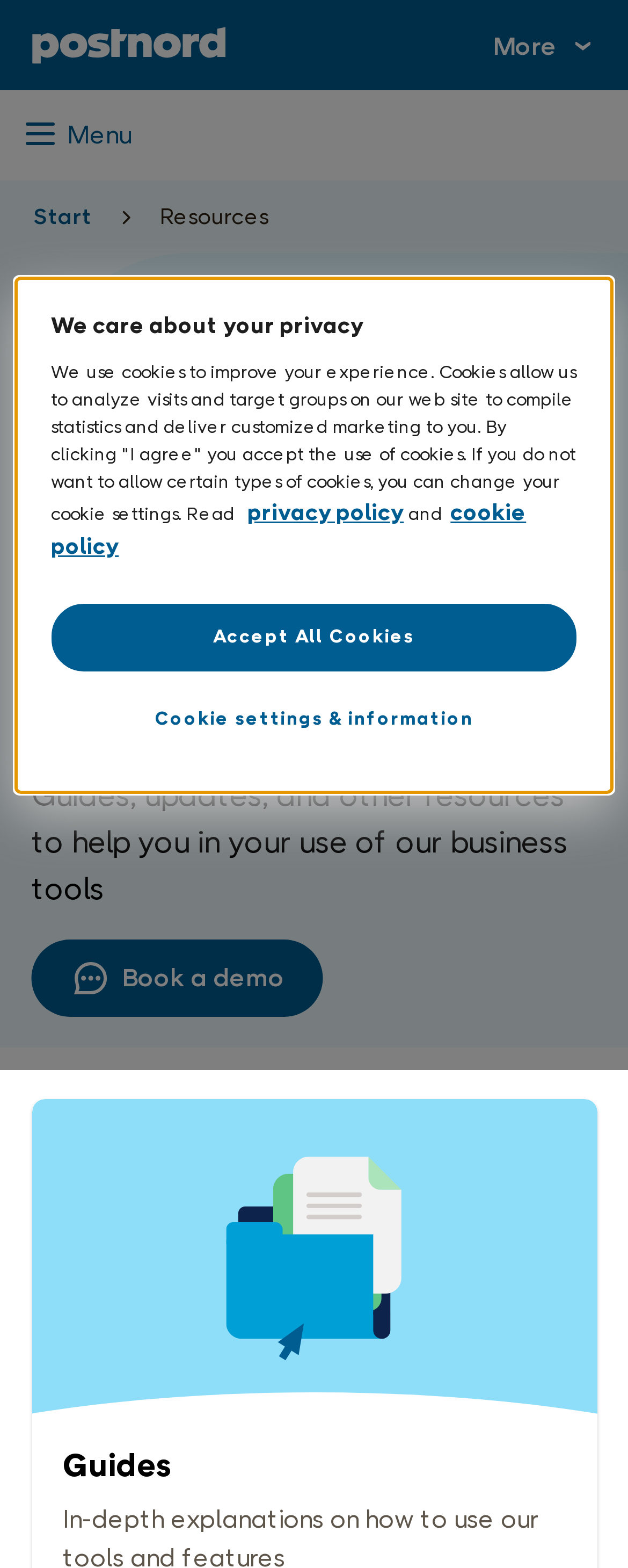What is the first item in the breadcrumbs navigation?
Using the screenshot, give a one-word or short phrase answer.

Start